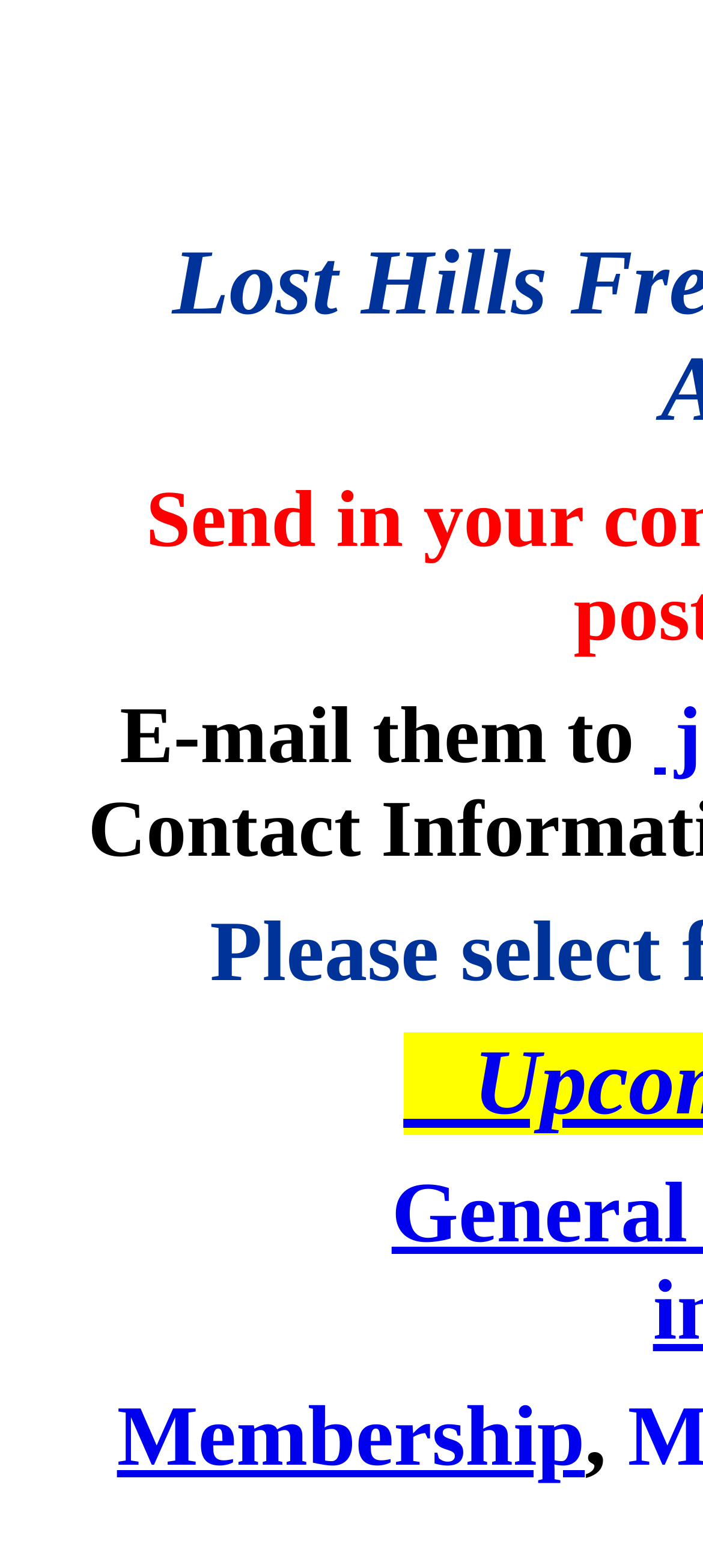Determine the bounding box for the described UI element: "Membership".

[0.166, 0.887, 0.832, 0.947]